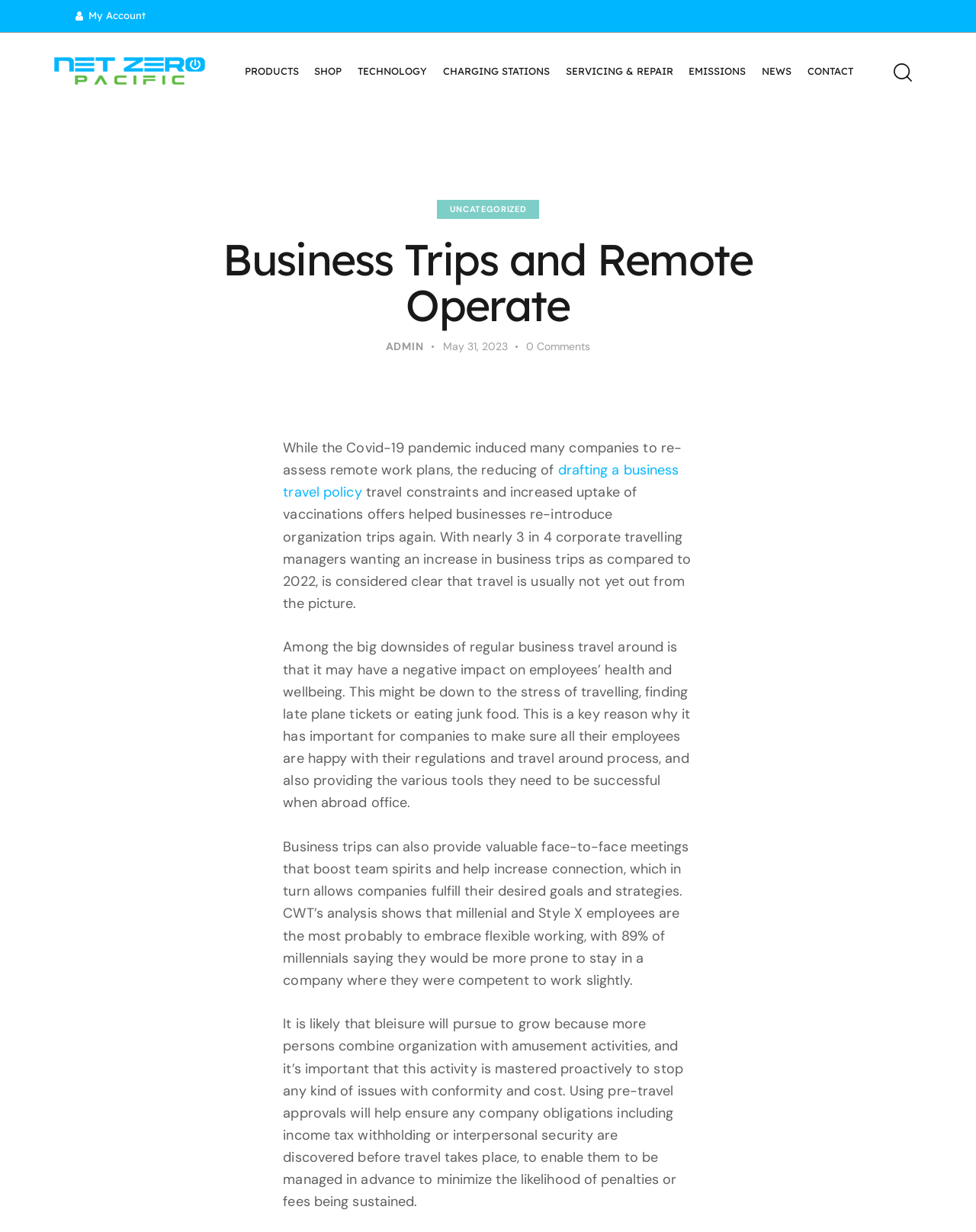Refer to the image and provide an in-depth answer to the question:
What is the date mentioned in the article?

I found the date by looking for a static text element with a date format, which led me to the text 'May 31, 2023'.